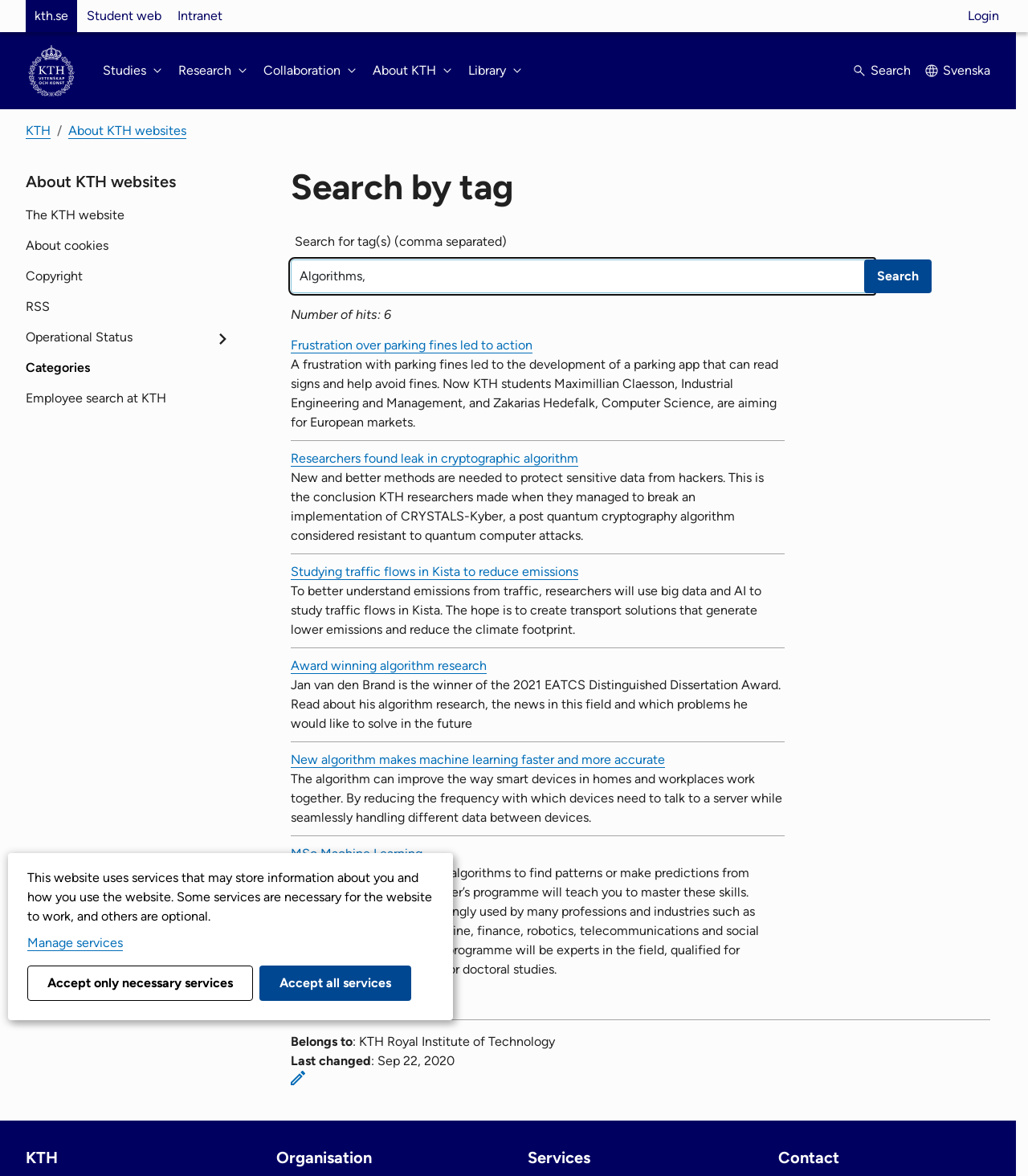Determine the bounding box coordinates for the area that should be clicked to carry out the following instruction: "Read about frustration over parking fines".

[0.283, 0.287, 0.518, 0.3]